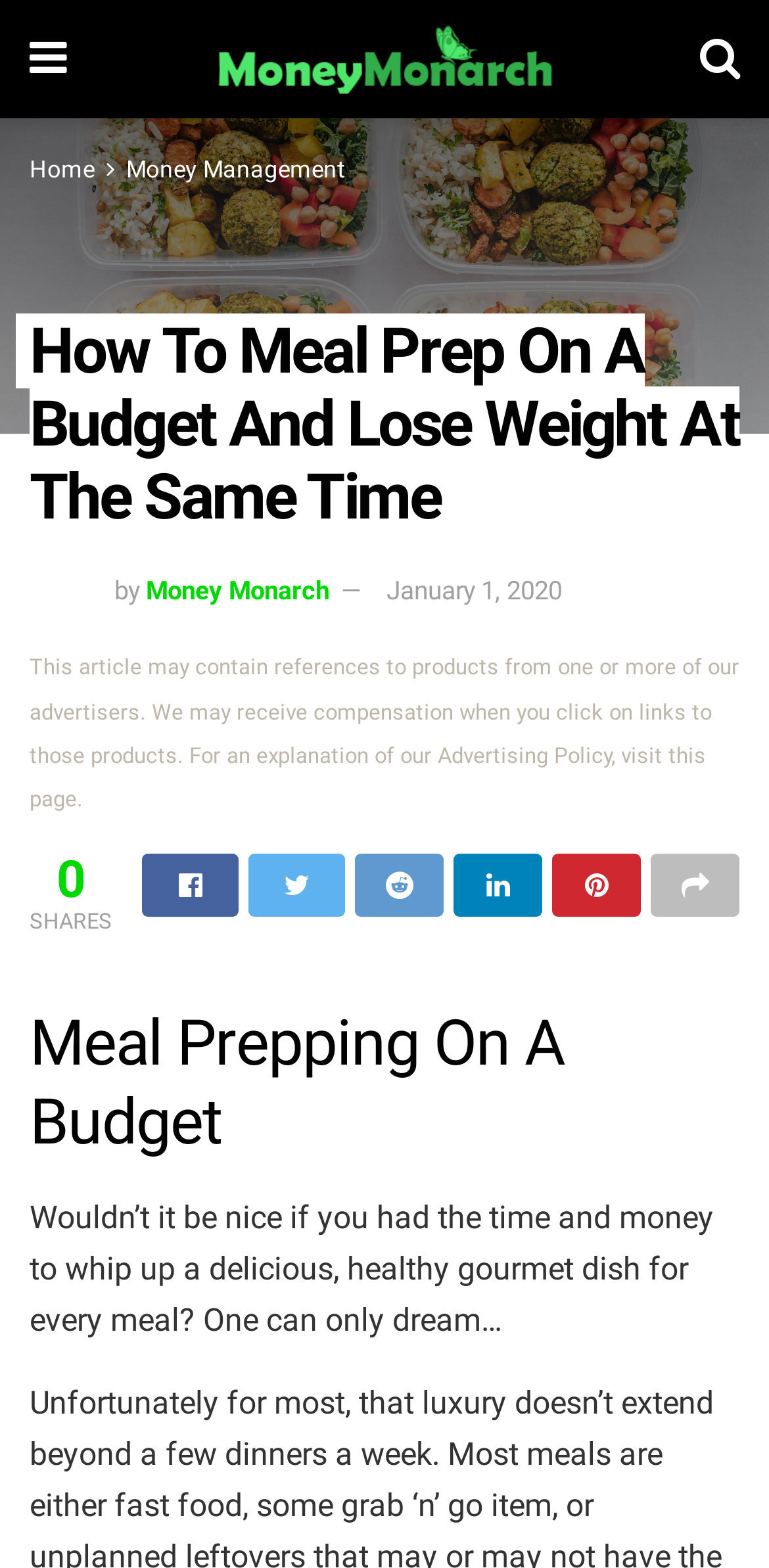Find the bounding box coordinates of the clickable area that will achieve the following instruction: "Click the Twitter share link".

[0.323, 0.544, 0.449, 0.584]